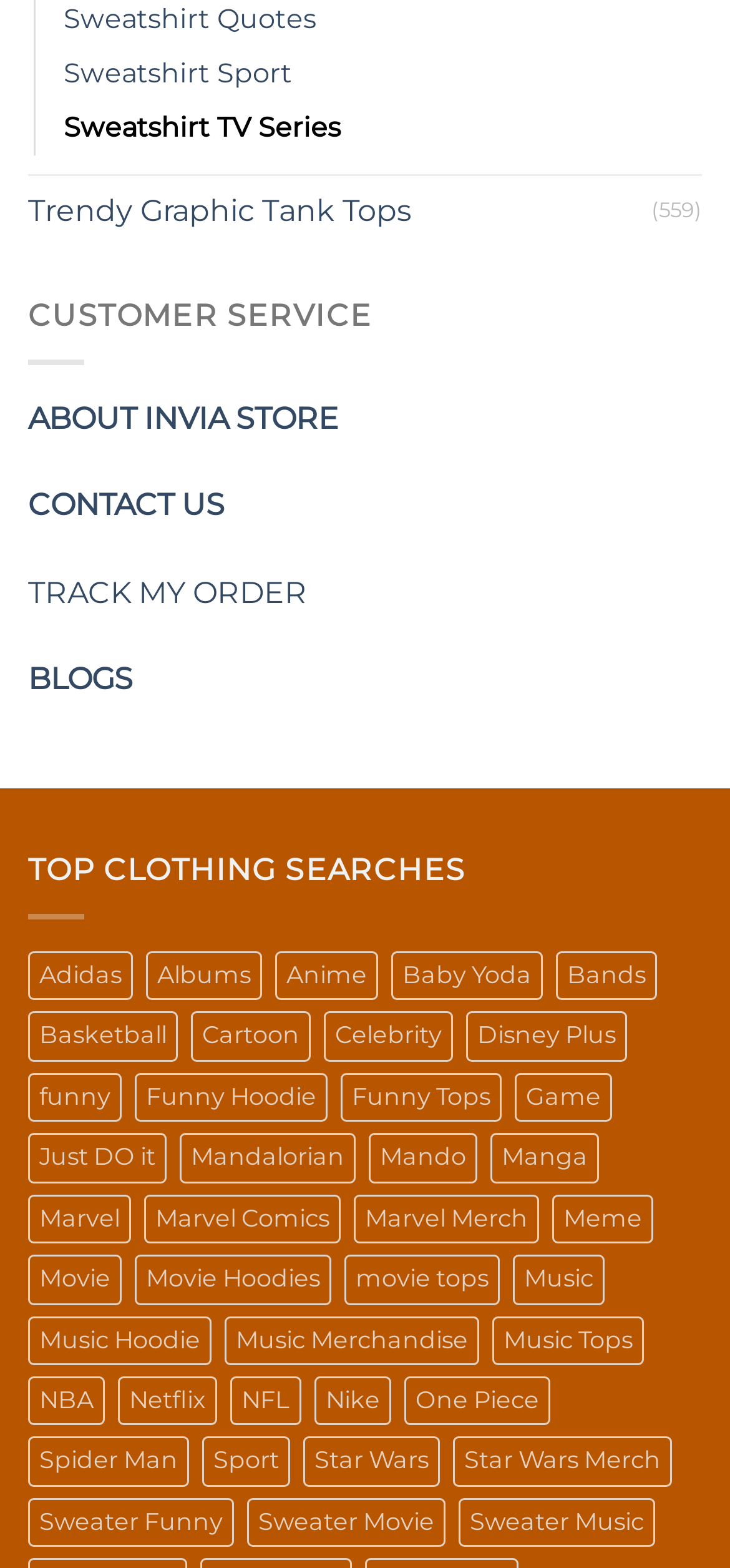Answer the question using only one word or a concise phrase: What is the position of 'CUSTOMER SERVICE'?

Top-left